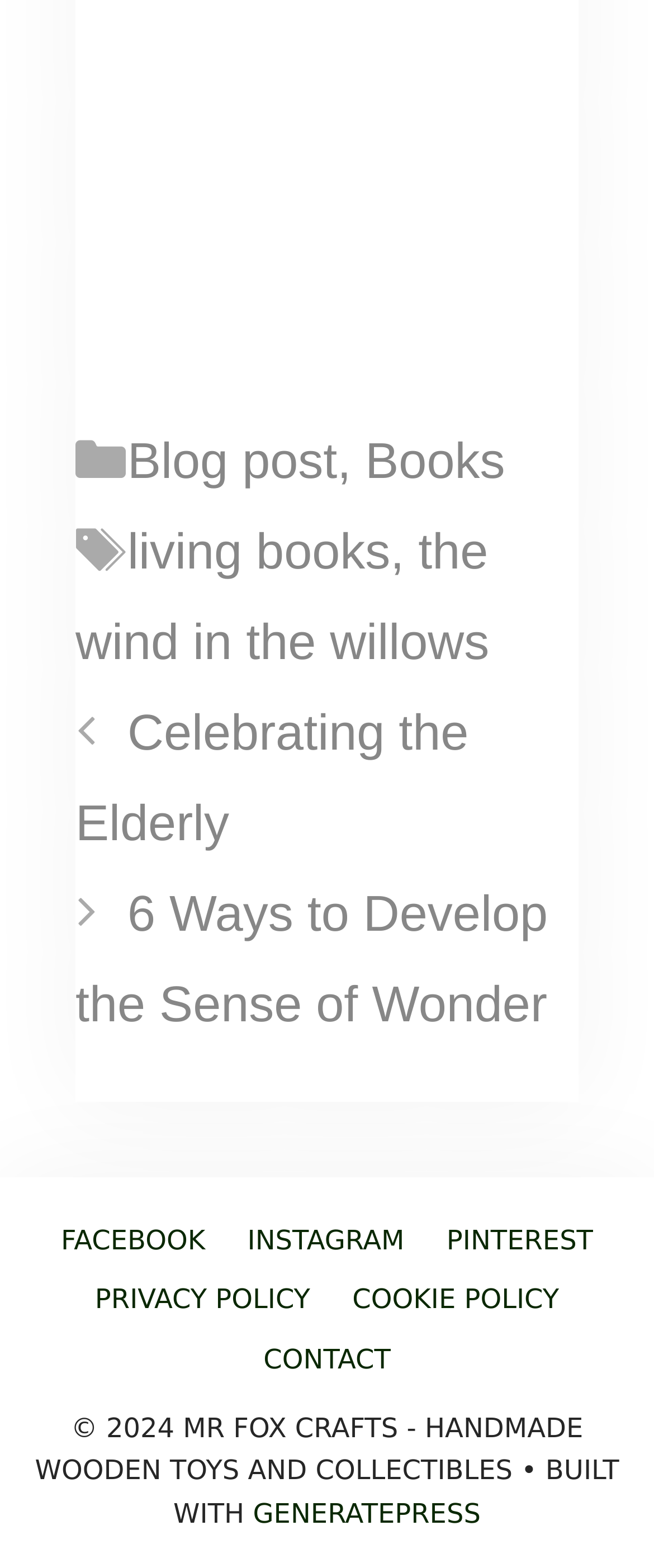Please find the bounding box coordinates of the element that needs to be clicked to perform the following instruction: "Read about Celebrating the Elderly". The bounding box coordinates should be four float numbers between 0 and 1, represented as [left, top, right, bottom].

[0.115, 0.45, 0.717, 0.543]